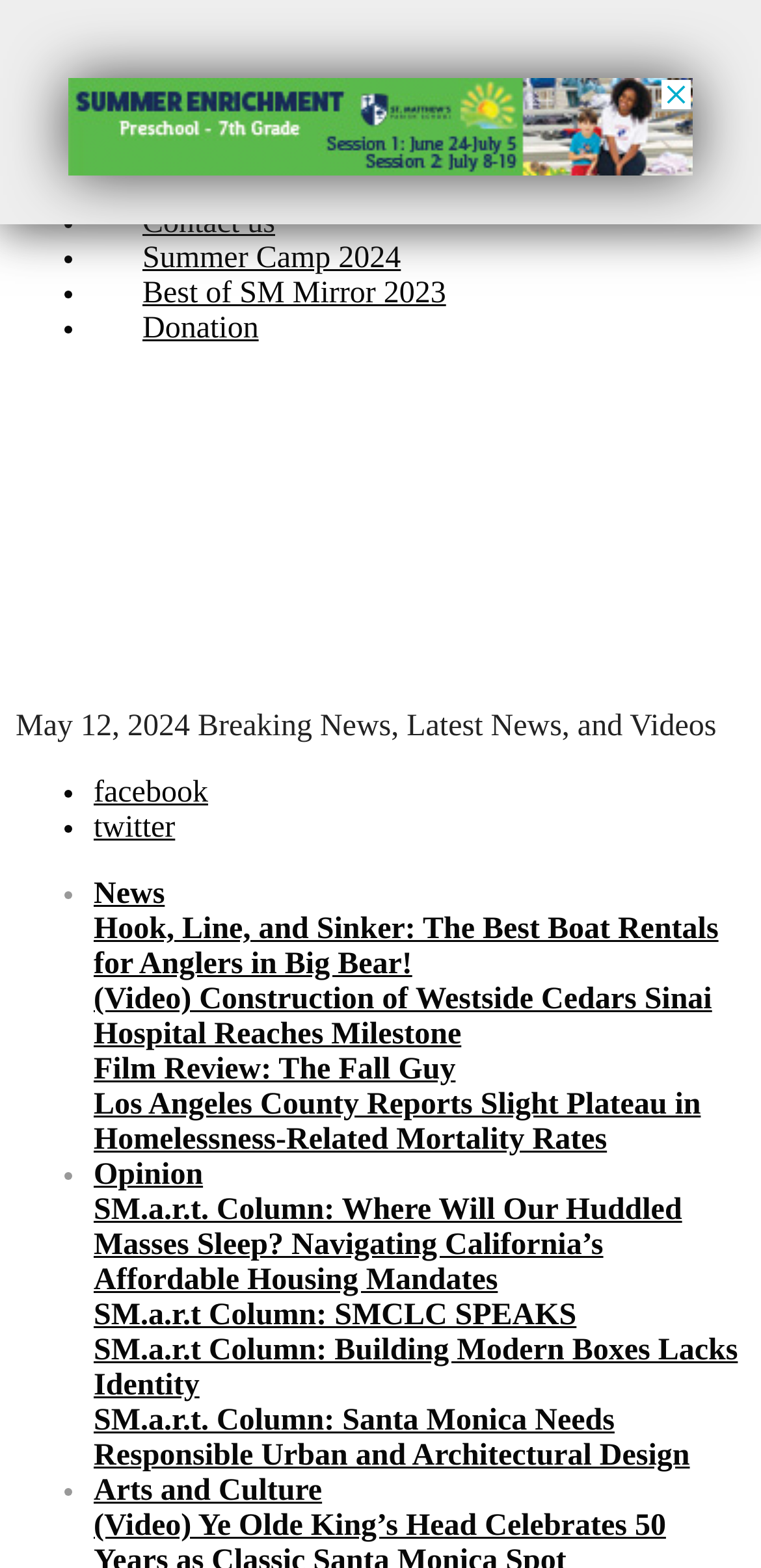Please mark the bounding box coordinates of the area that should be clicked to carry out the instruction: "Read the article Hook, Line, and Sinker: The Best Boat Rentals for Anglers in Big Bear!".

[0.123, 0.582, 0.979, 0.627]